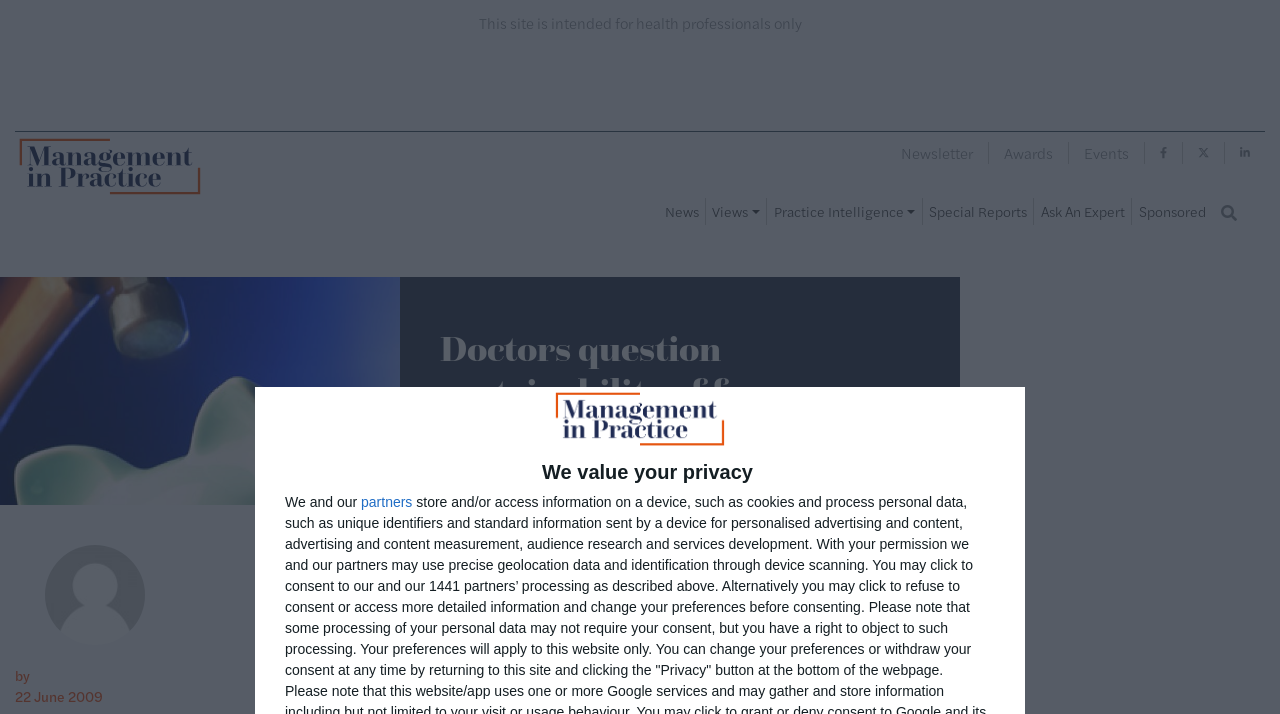What organization is mentioned in the article? Please answer the question using a single word or phrase based on the image.

Royal College of Physicians of Edinburgh